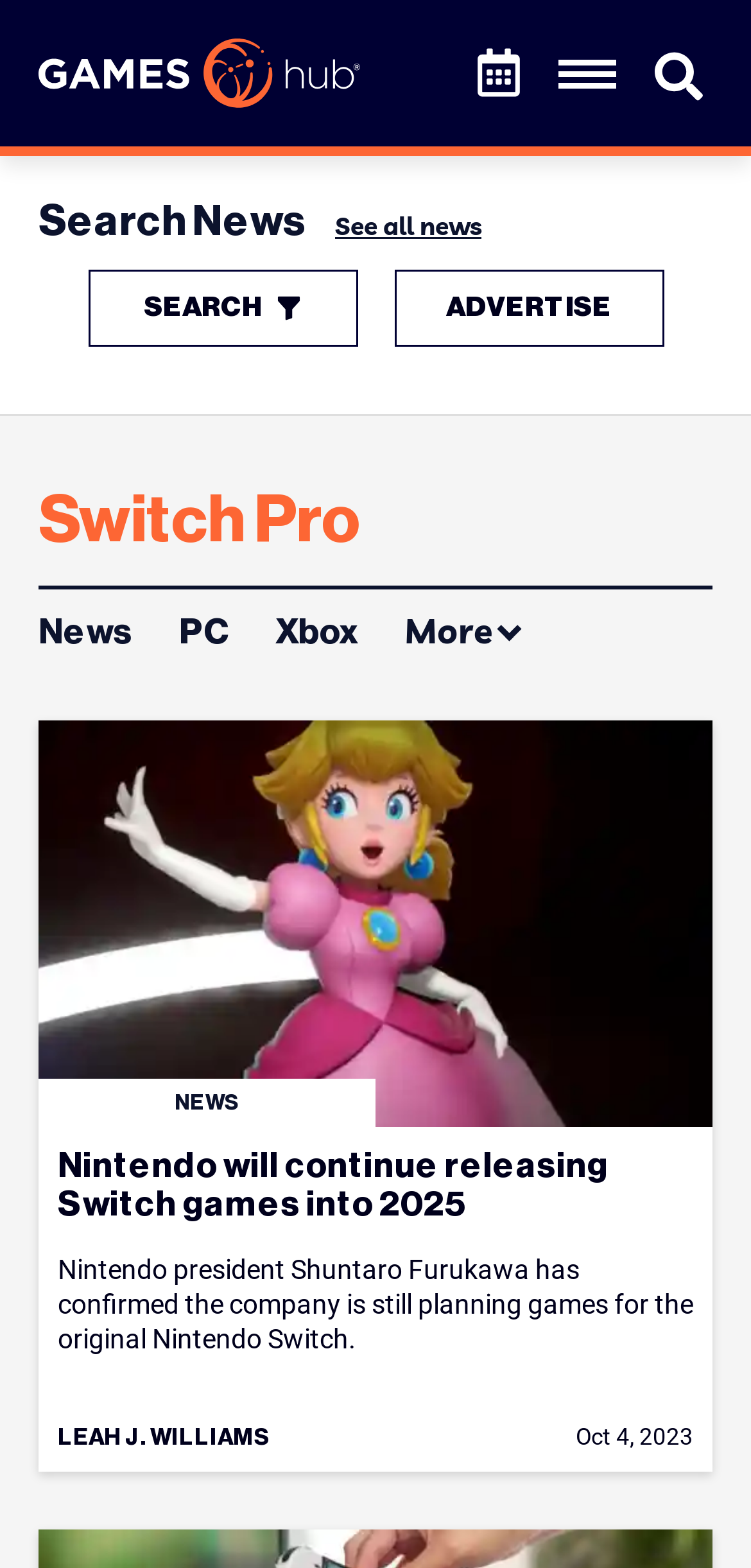Reply to the question with a brief word or phrase: How many navigation links are there below the search bar?

5